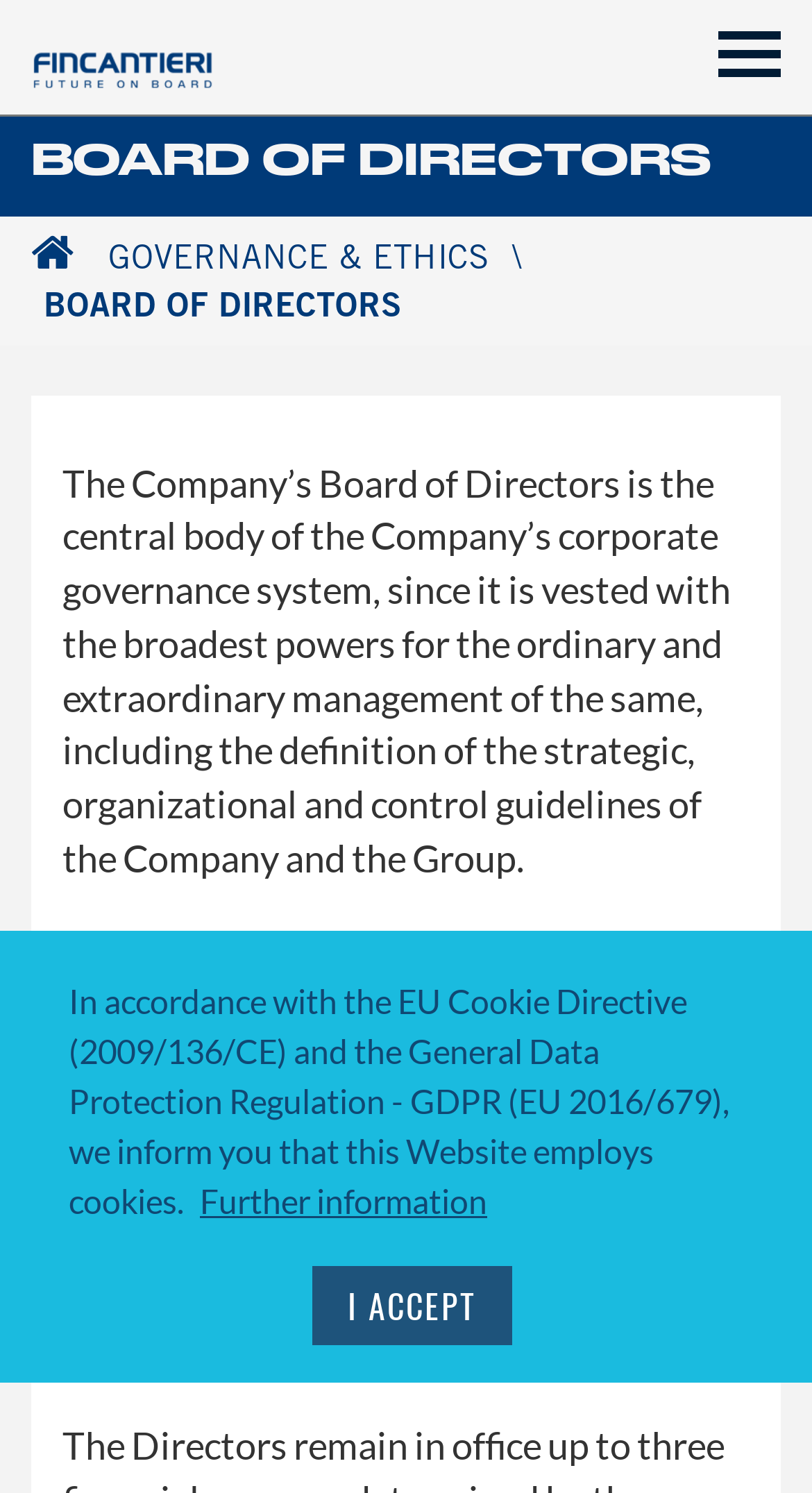Refer to the screenshot and answer the following question in detail:
What is the relation between the Board of Directors and corporate governance?

The webpage explicitly states that the Board of Directors is the central body of the Company's corporate governance system, indicating a direct and crucial relationship between the two.